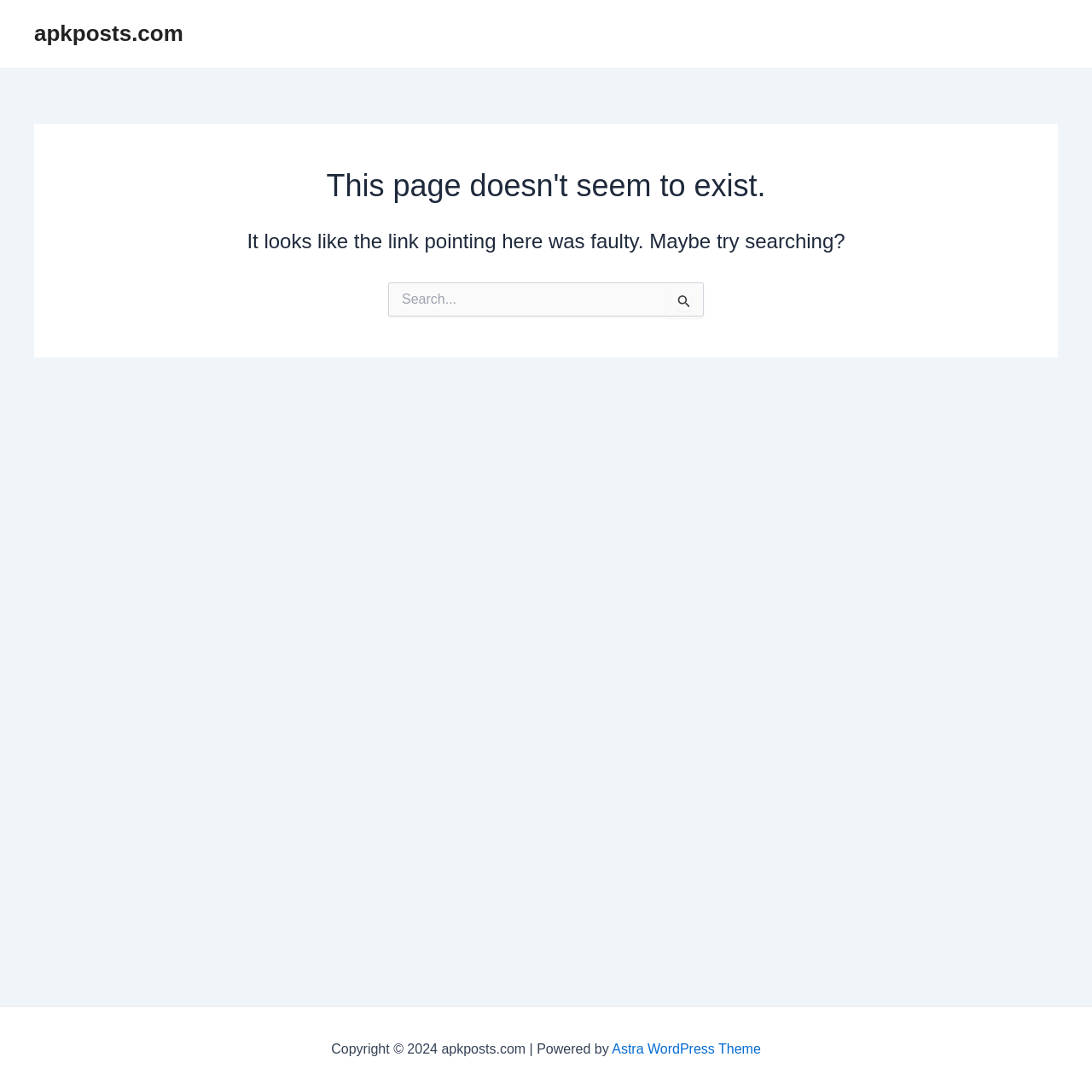Identify and provide the main heading of the webpage.

This page doesn't seem to exist.